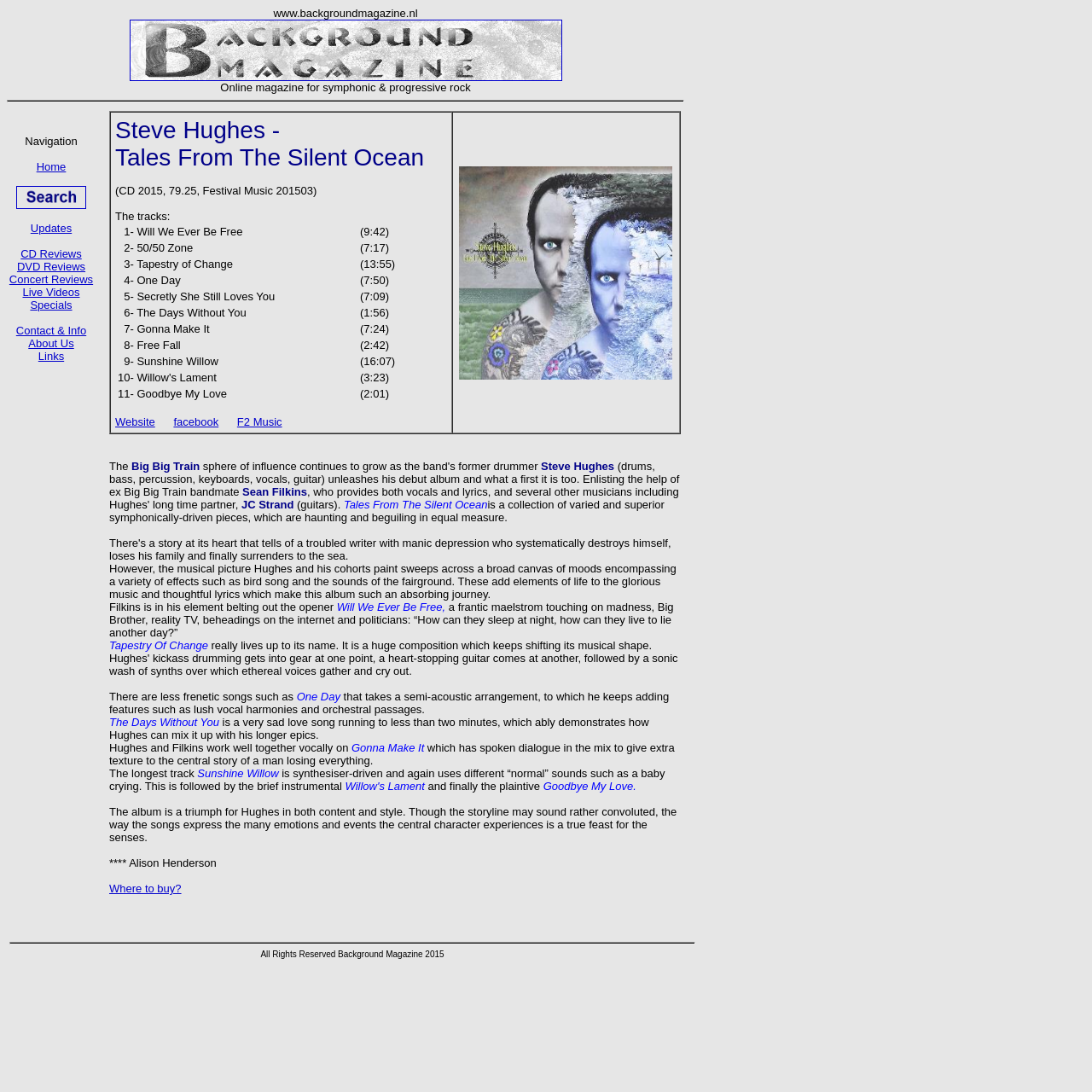What is the name of the album reviewed?
Please ensure your answer to the question is detailed and covers all necessary aspects.

The album title is mentioned in the text as 'Tales From The Silent Ocean', which is the debut album of Steve Hughes, former drummer of Big Big Train.